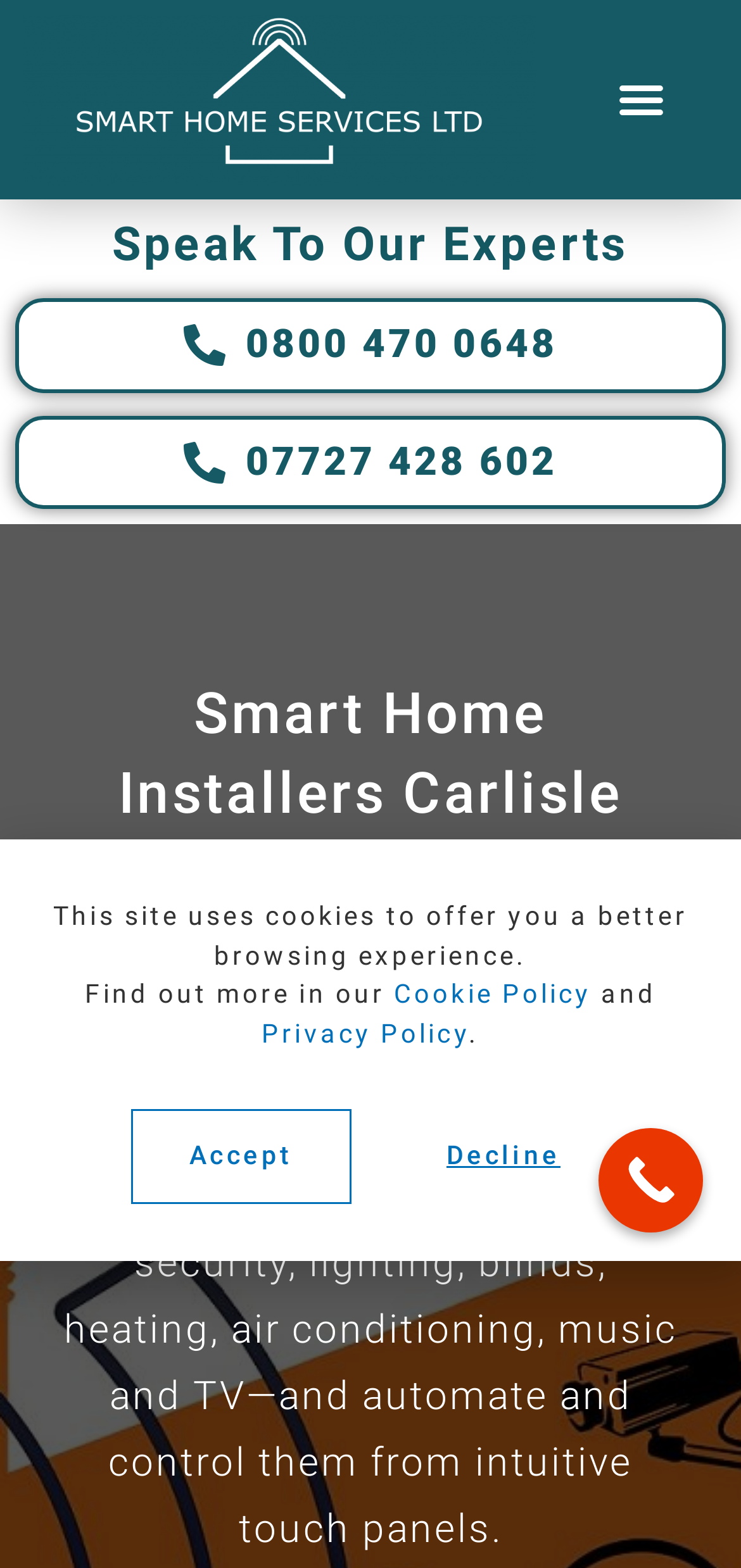Determine the bounding box coordinates of the region that needs to be clicked to achieve the task: "Get in touch with the smart home experts".

[0.02, 0.137, 0.98, 0.176]